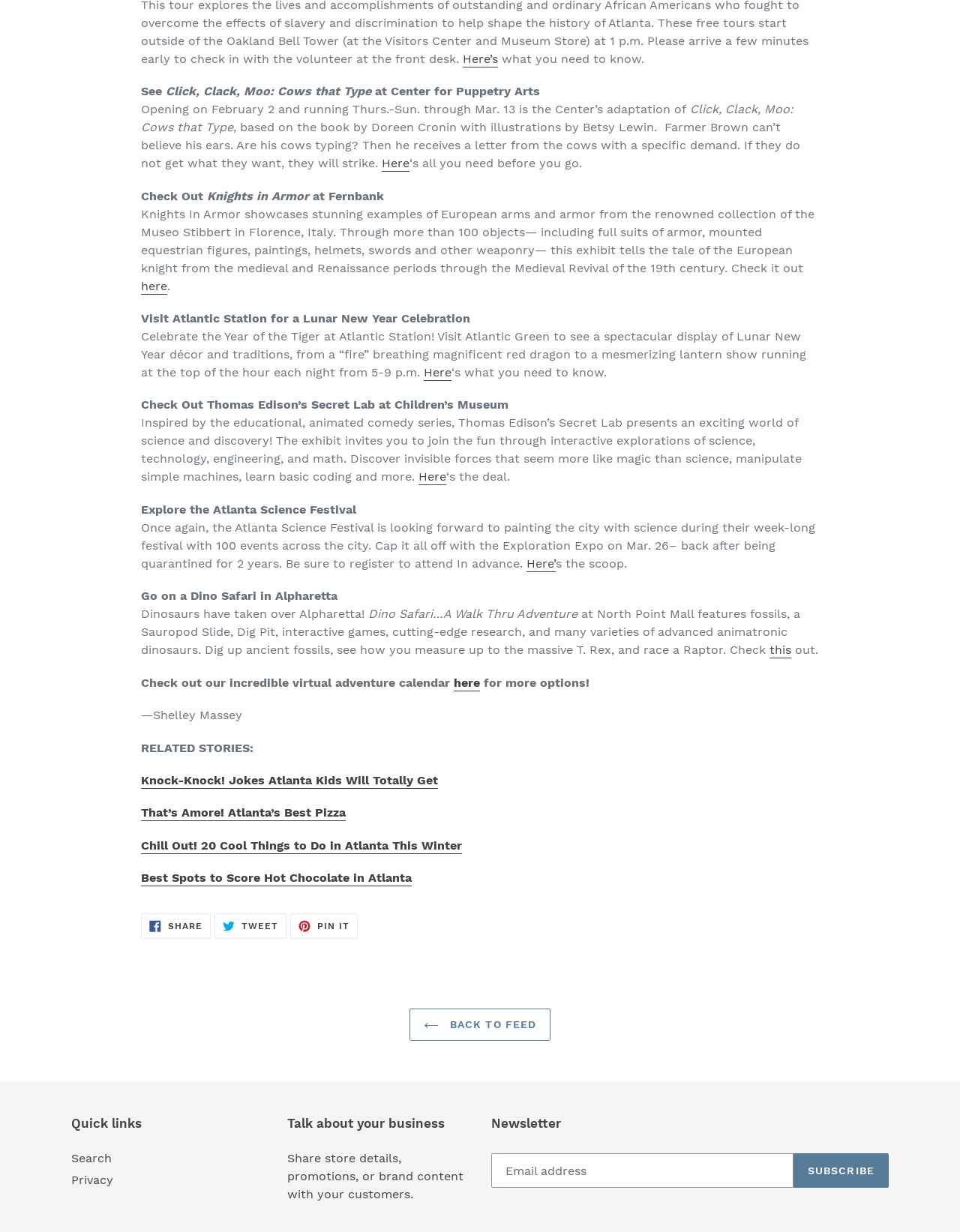Find the bounding box coordinates for the area that must be clicked to perform this action: "Go on a 'Dino Safari' in Alpharetta".

[0.147, 0.478, 0.356, 0.489]